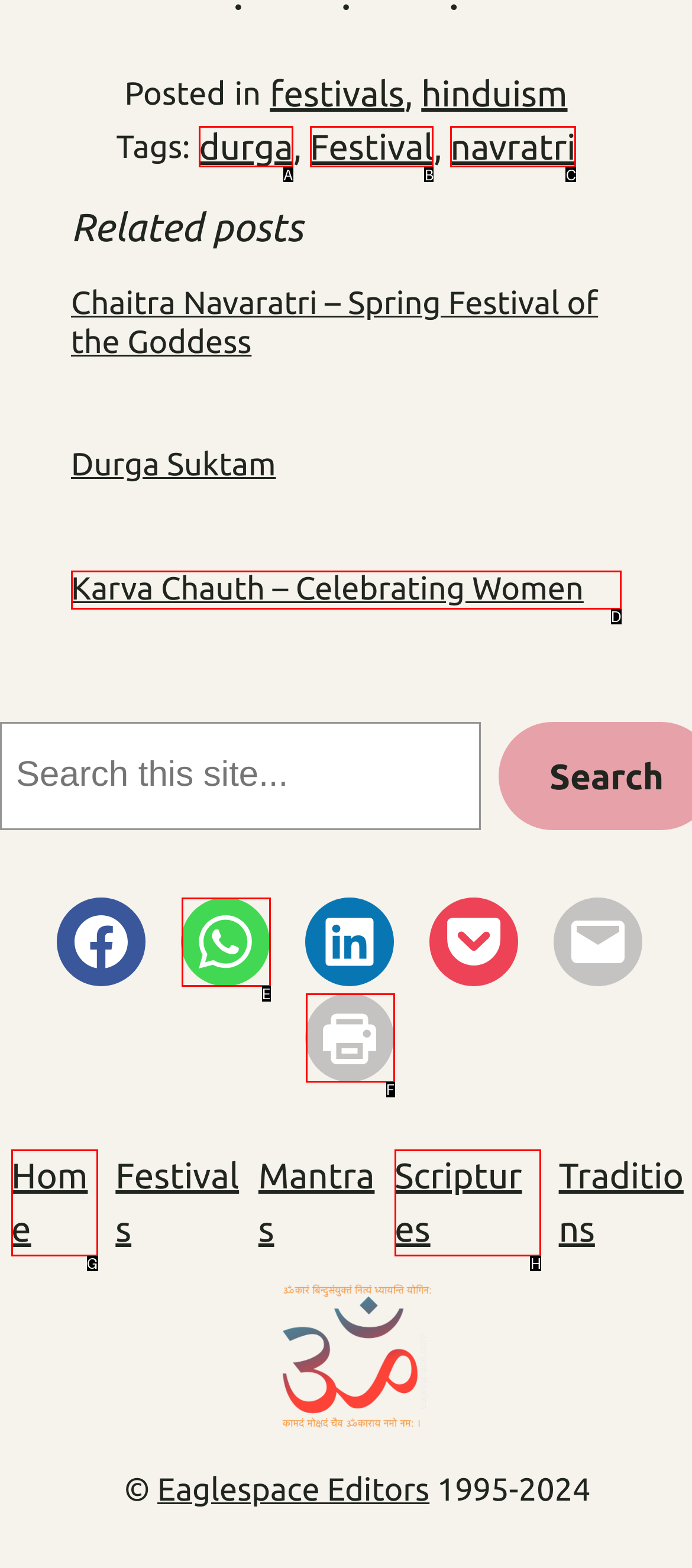Identify the UI element that best fits the description: Karva Chauth – Celebrating Women
Respond with the letter representing the correct option.

D